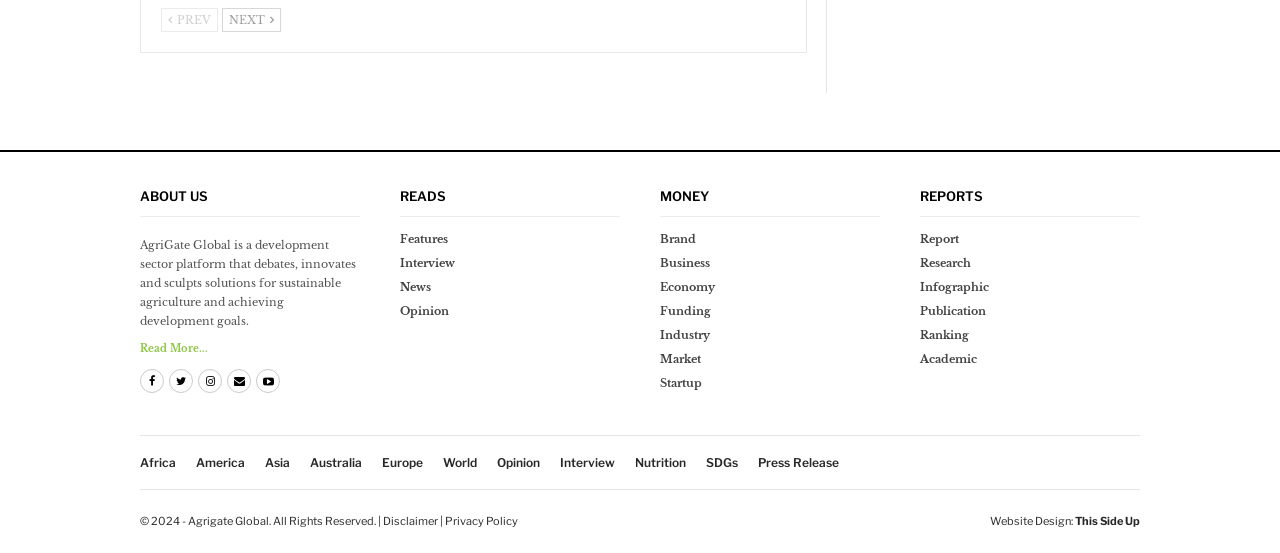Locate the bounding box coordinates of the clickable area needed to fulfill the instruction: "Check the disclaimer".

[0.299, 0.93, 0.342, 0.956]